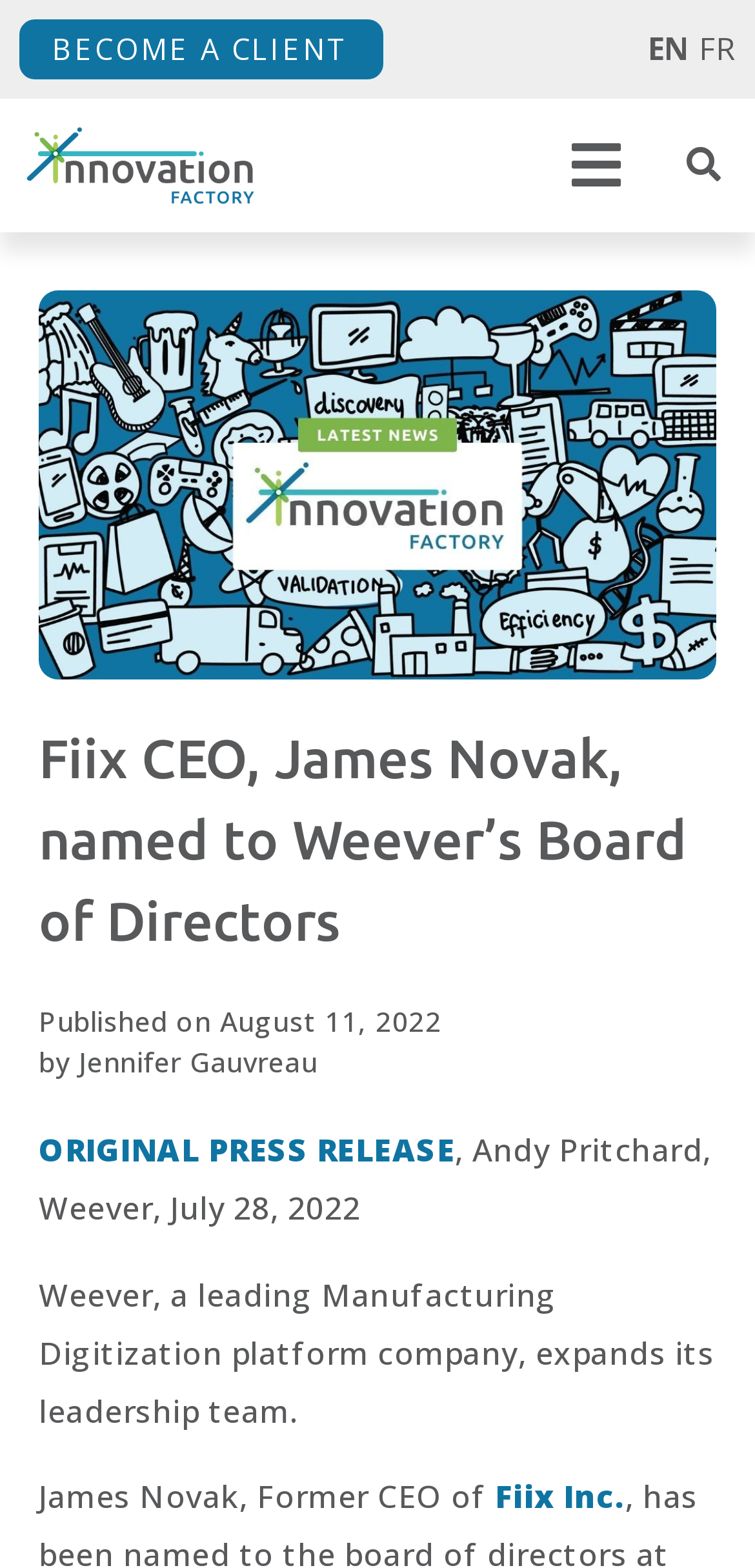Identify the coordinates of the bounding box for the element described below: "alt="Innovation Factory logo"". Return the coordinates as four float numbers between 0 and 1: [left, top, right, bottom].

[0.026, 0.075, 0.346, 0.135]